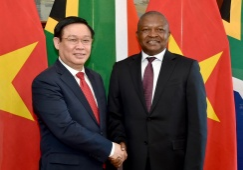How many flags are displayed in the background?
Using the image as a reference, give a one-word or short phrase answer.

Two